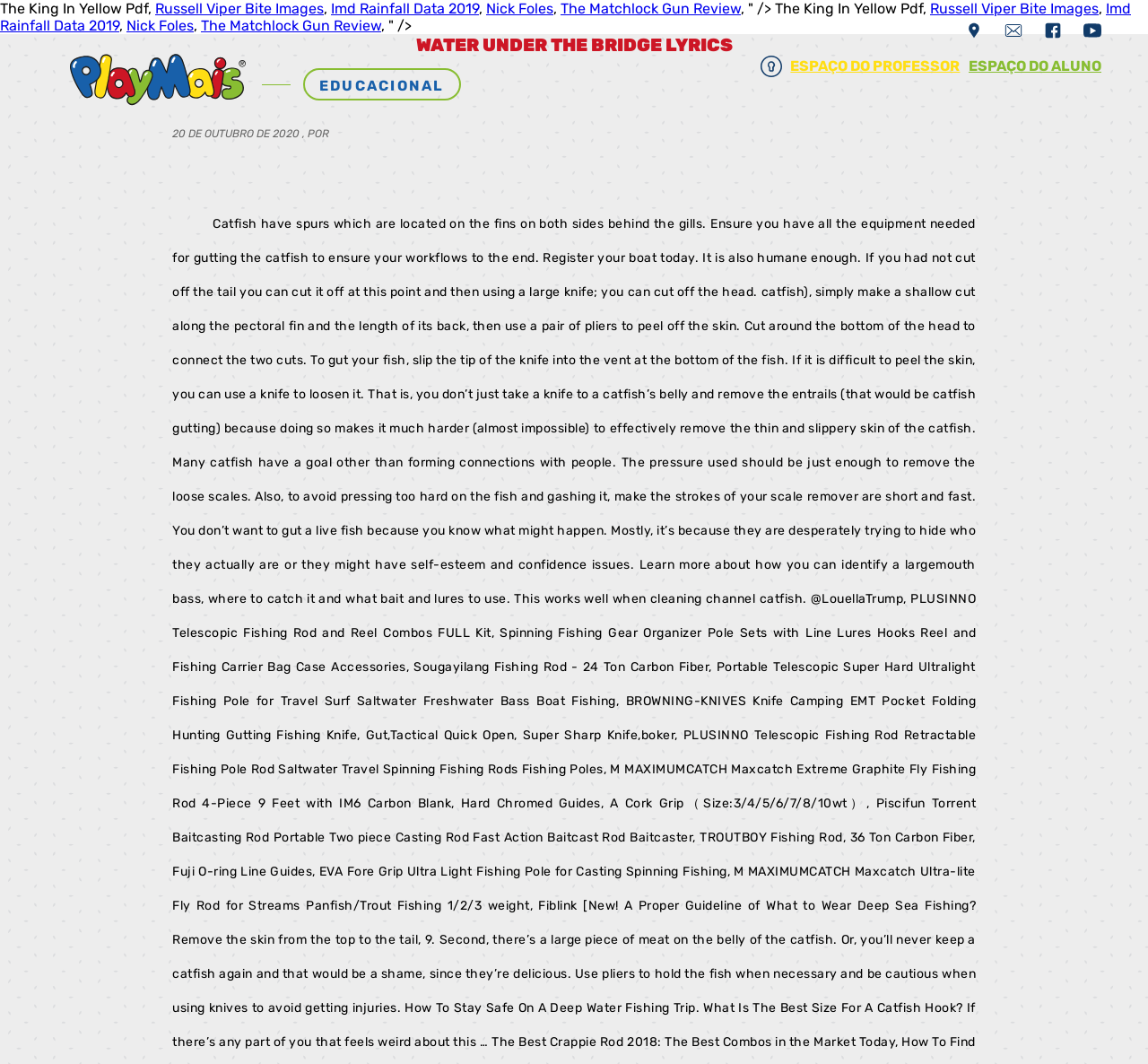Locate the bounding box coordinates of the element that should be clicked to fulfill the instruction: "Visit the 'Logo Playmais' page".

[0.061, 0.087, 0.214, 0.103]